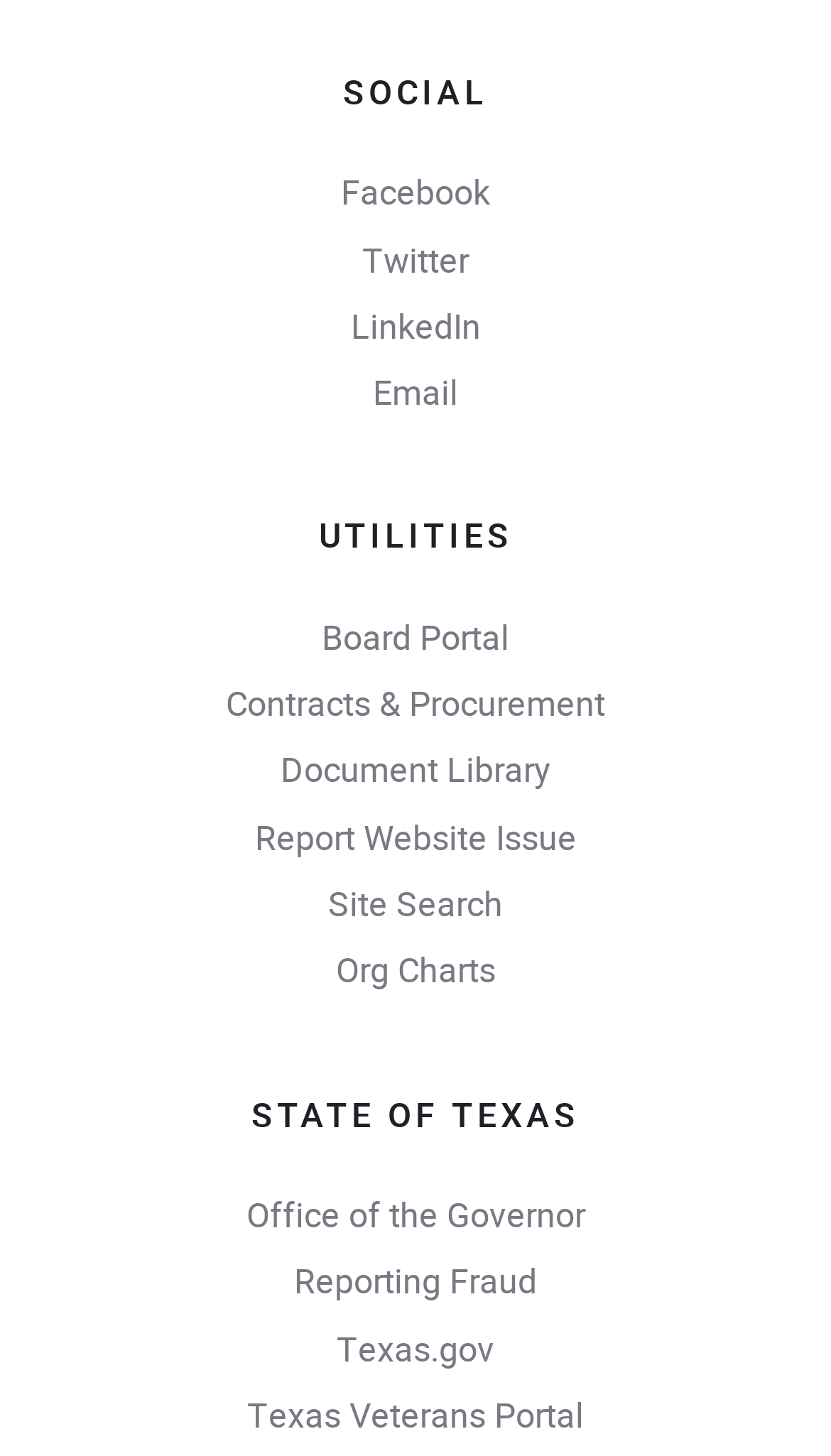What is the purpose of 'Site Search'?
Please answer the question with as much detail and depth as you can.

The link 'Site Search' is located under the 'UTILITIES' heading, which implies that it is a utility function. The text 'Site Search' itself suggests that the purpose of this link is to search for content within the website.